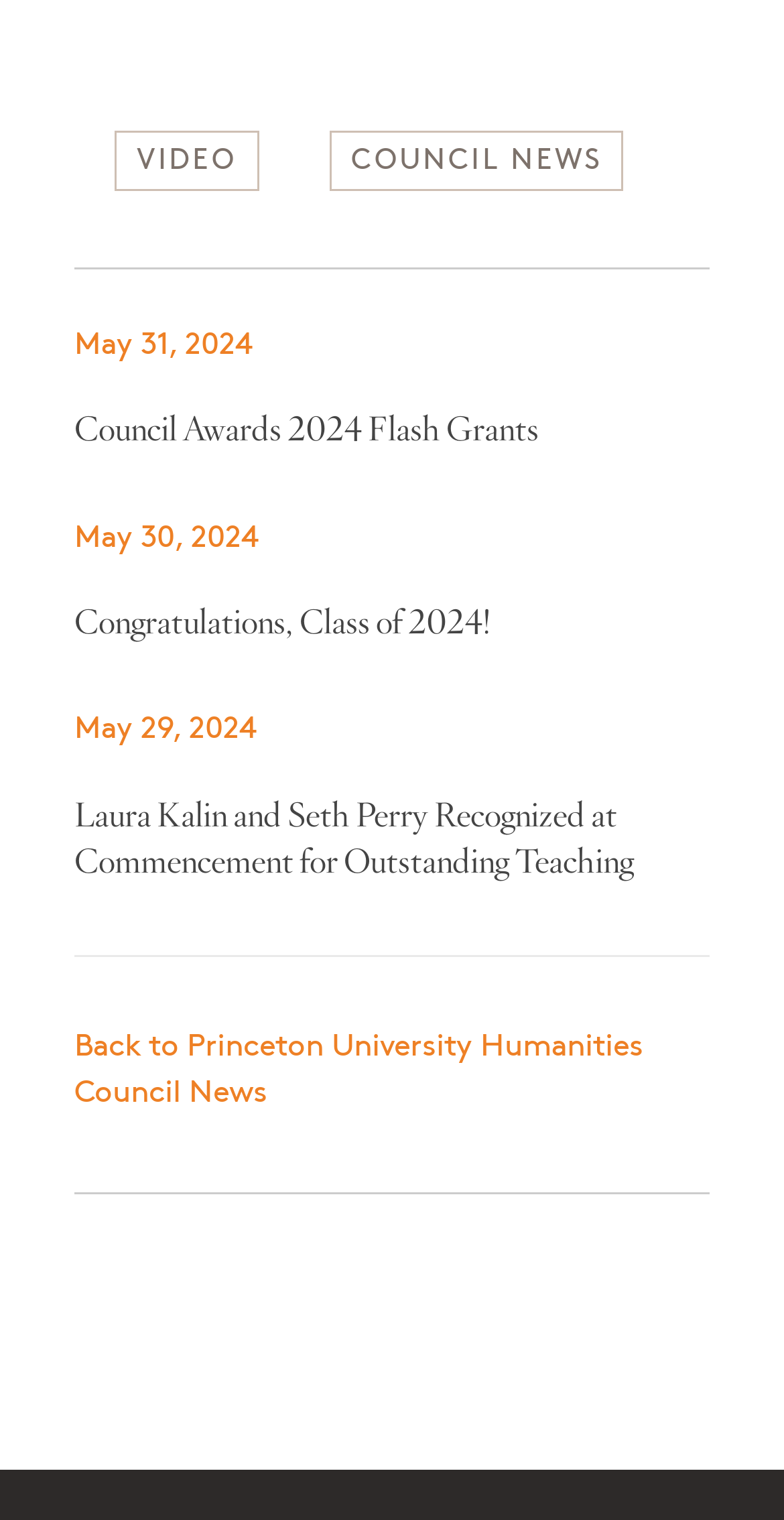What is the title of the news article about Laura Kalin and Seth Perry?
Using the image as a reference, answer with just one word or a short phrase.

Laura Kalin and Seth Perry Recognized at Commencement for Outstanding Teaching